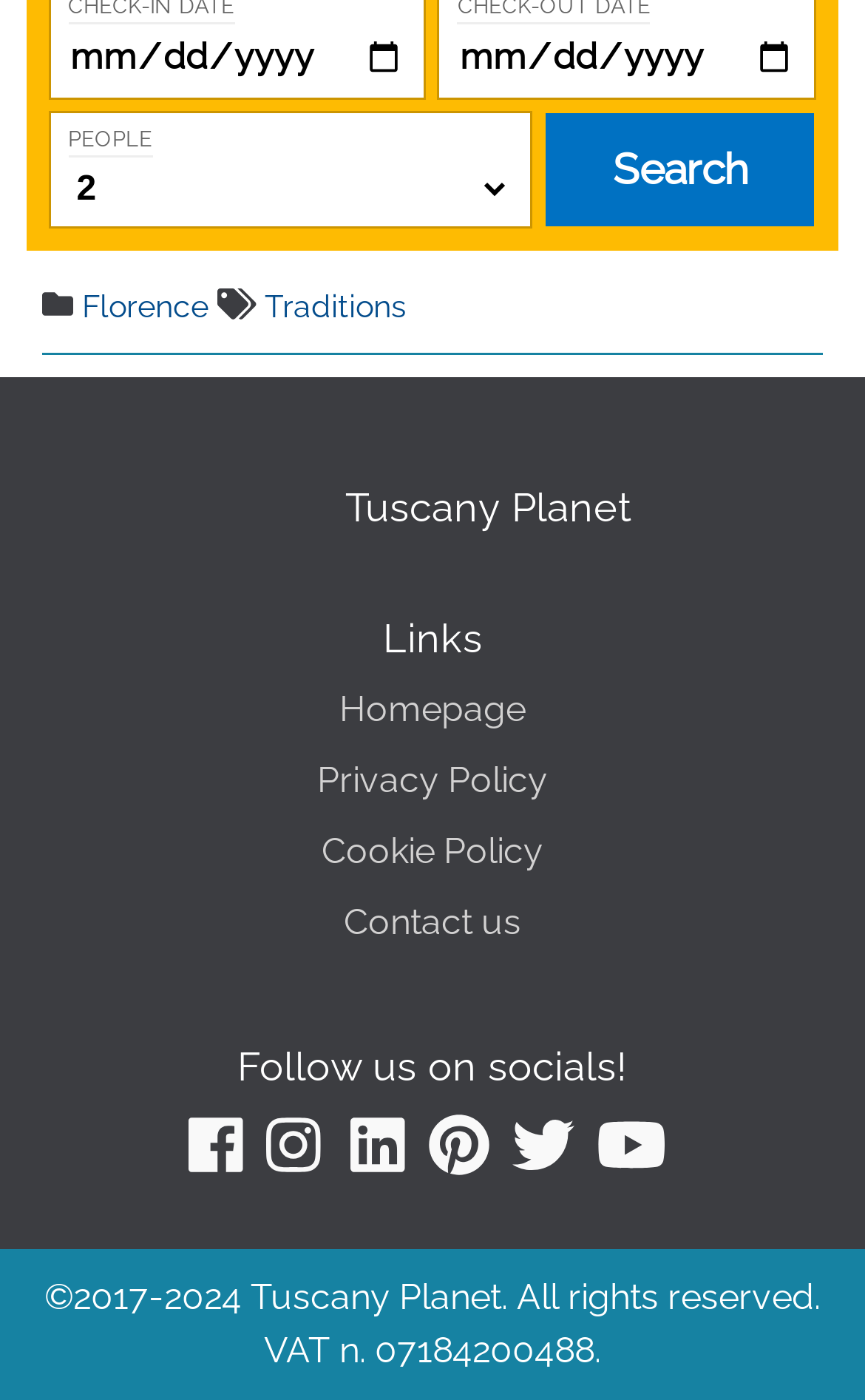Locate the bounding box of the UI element defined by this description: "Learn more". The coordinates should be given as four float numbers between 0 and 1, formatted as [left, top, right, bottom].

None